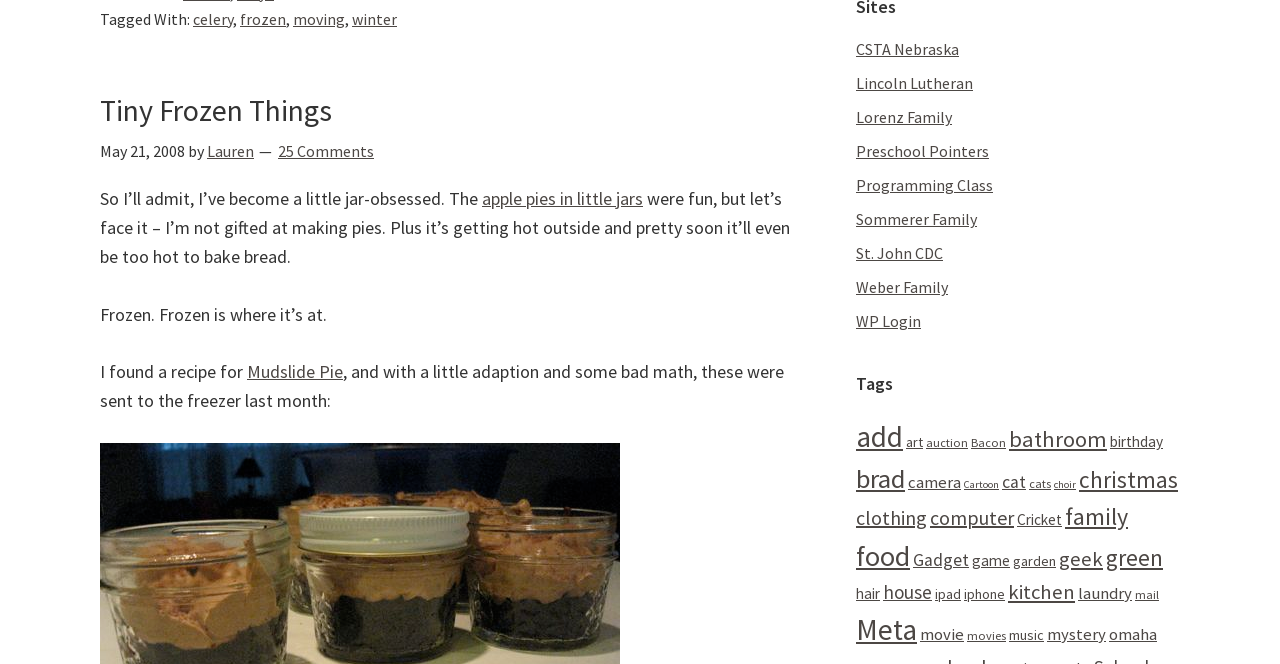Pinpoint the bounding box coordinates of the area that must be clicked to complete this instruction: "Visit the 'Mudslide Pie' recipe".

[0.193, 0.542, 0.268, 0.576]